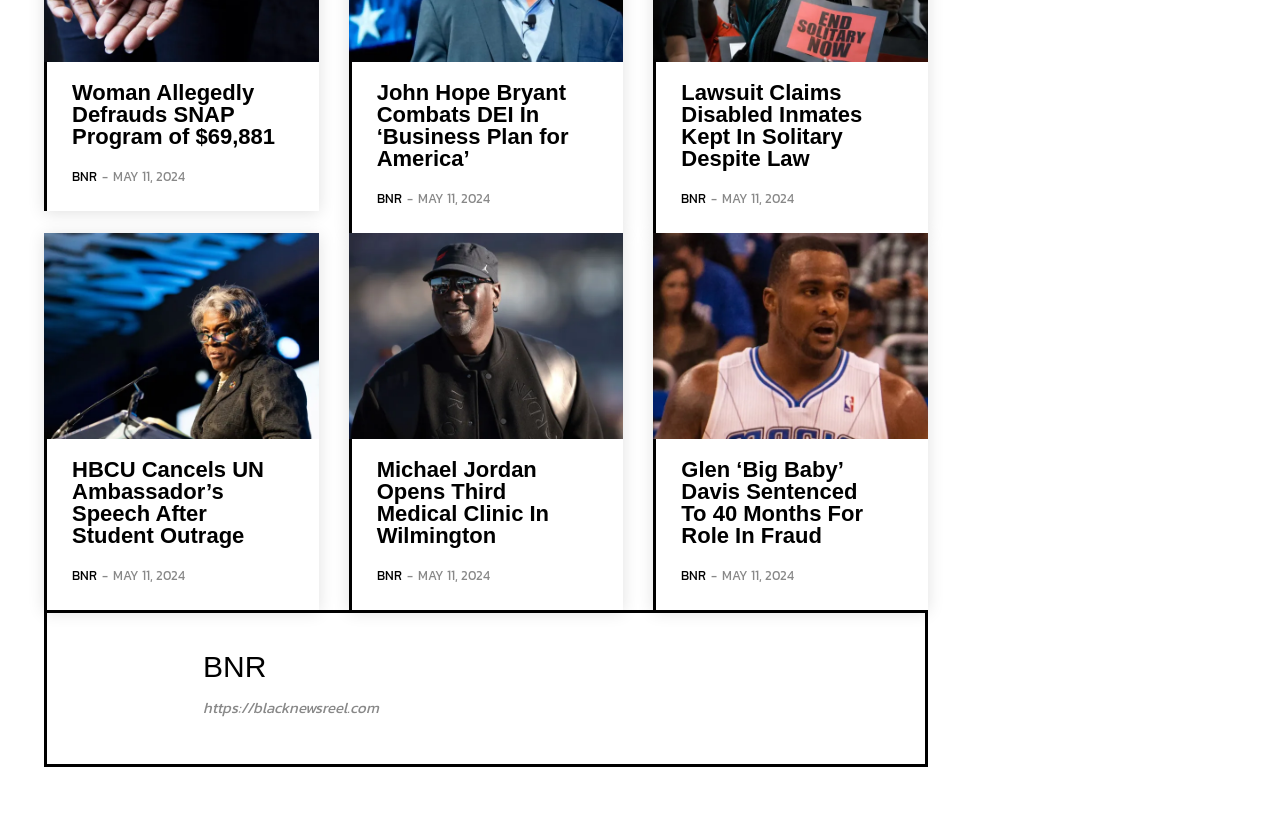How many news articles are on this webpage? From the image, respond with a single word or brief phrase.

9